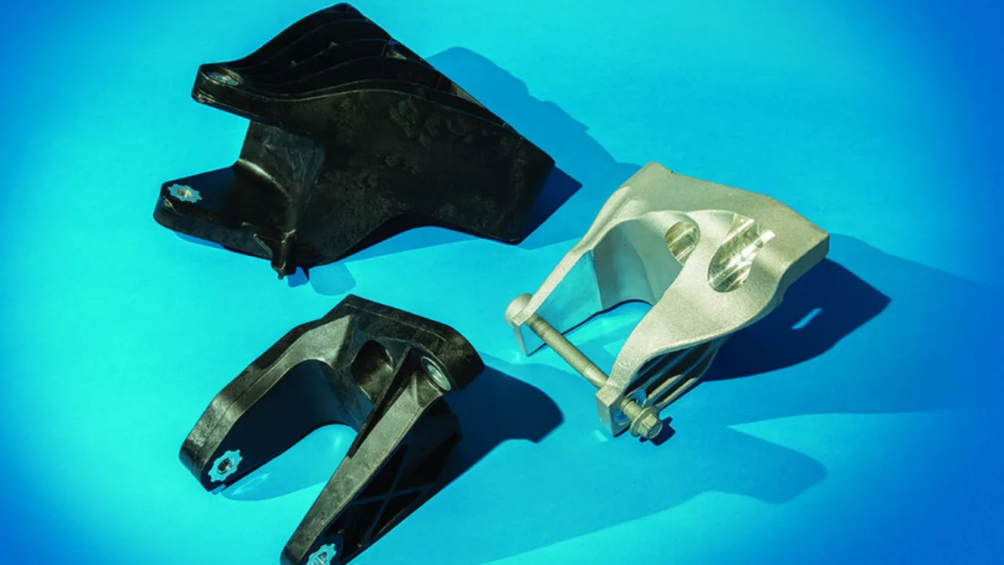Provide a comprehensive description of the image.

The image showcases a comparison of innovative automotive components, featuring a sleek aluminum clevis bracket on the right and two composite brackets on the left. This visually striking arrangement highlights the advancements in material technology, as the brackets made from composites are designed to be up to 45 percent lighter than traditional die-cast aluminum versions. The composite materials not only enhance weight savings but also improve damping performance and corrosion resistance without incurring additional costs. This visually captivating presentation emphasizes the significant benefits of using advanced composite materials in automotive applications, underscoring their growing importance in the industry. The backdrop adds a modern touch, enhancing the overall aesthetic of the components.